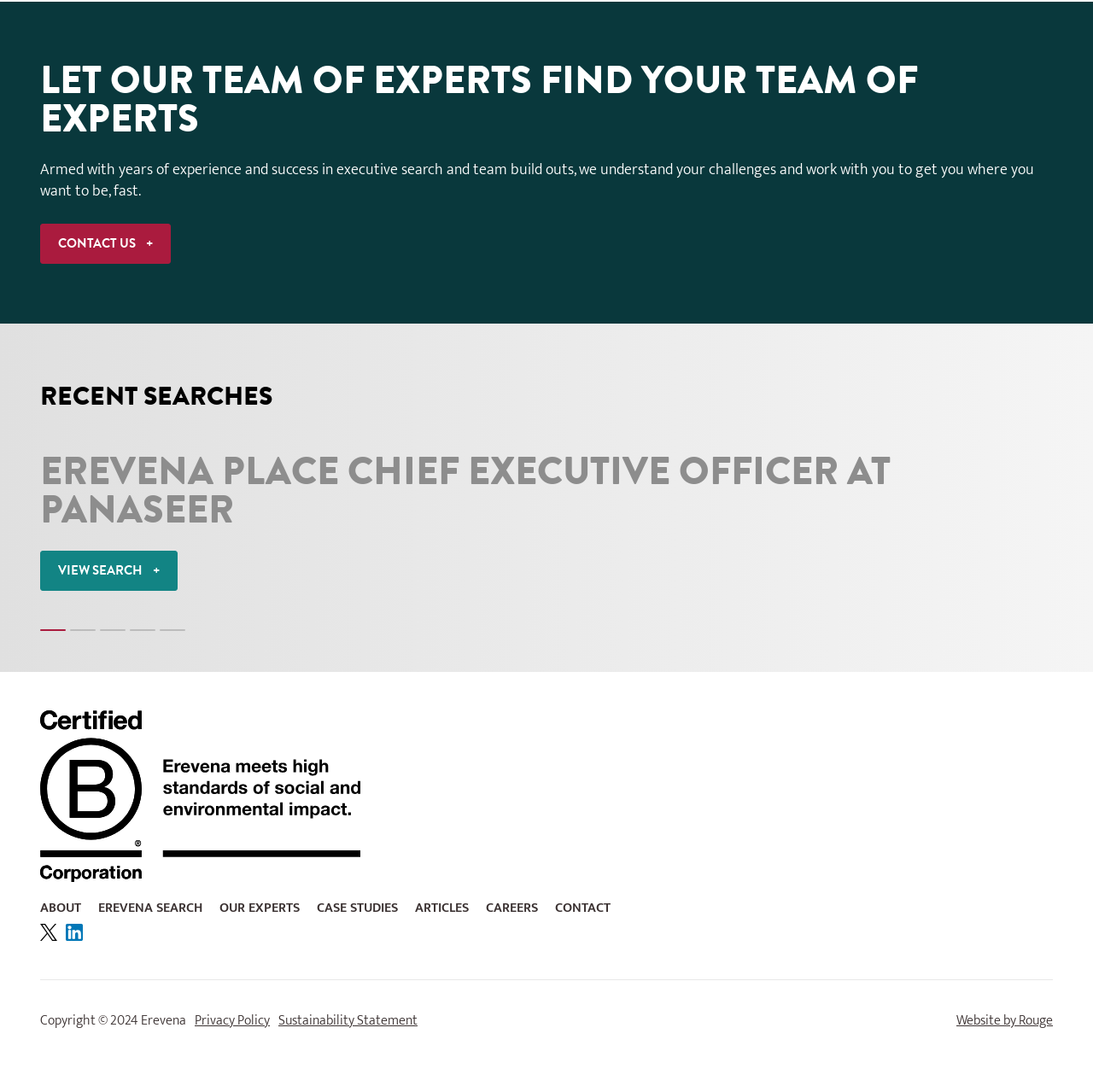Identify the bounding box for the UI element specified in this description: "About". The coordinates must be four float numbers between 0 and 1, formatted as [left, top, right, bottom].

[0.037, 0.821, 0.074, 0.842]